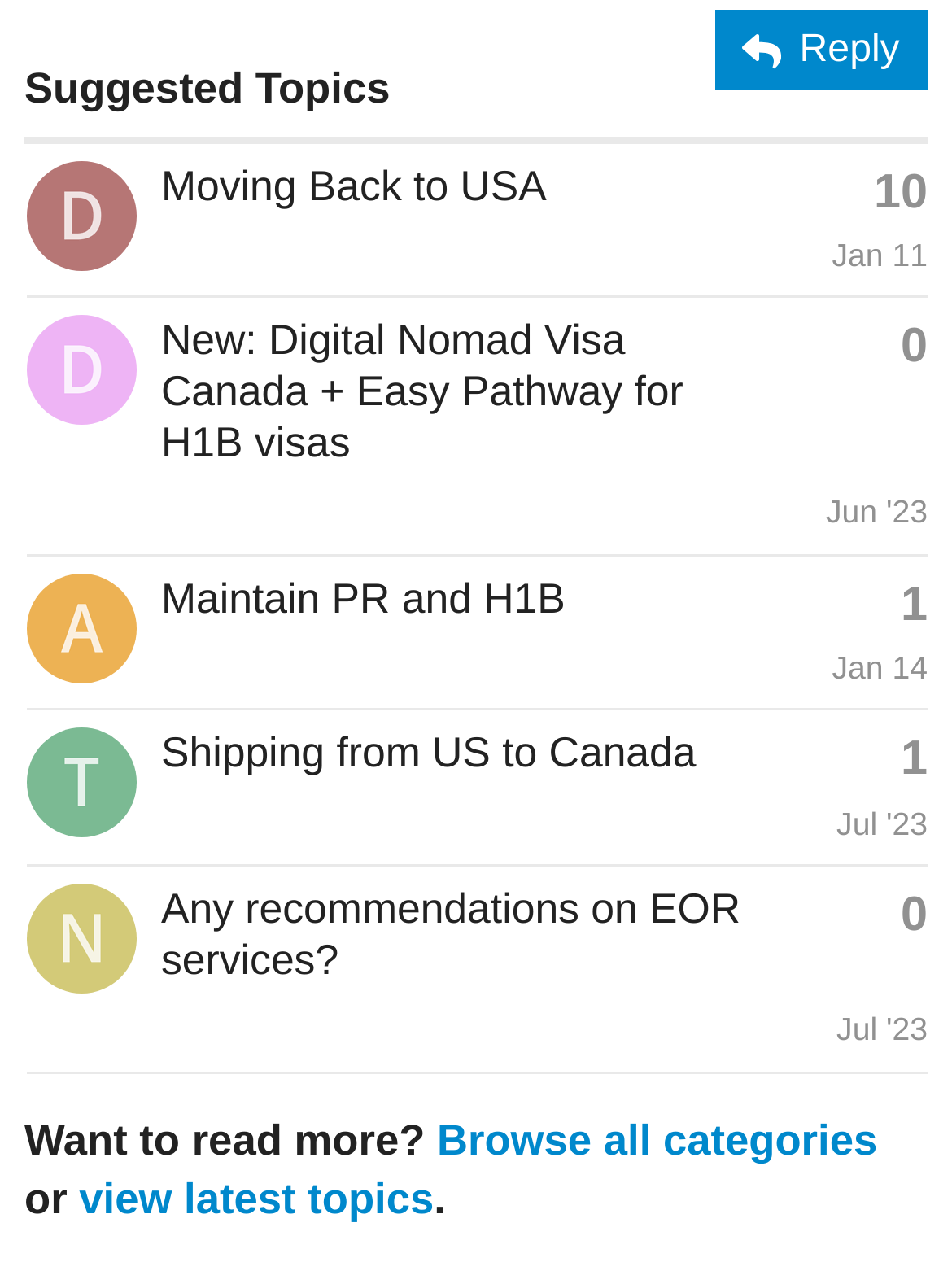Locate the bounding box coordinates of the area to click to fulfill this instruction: "View the topic 'Moving Back to USA'". The bounding box should be presented as four float numbers between 0 and 1, in the order [left, top, right, bottom].

[0.169, 0.125, 0.574, 0.163]